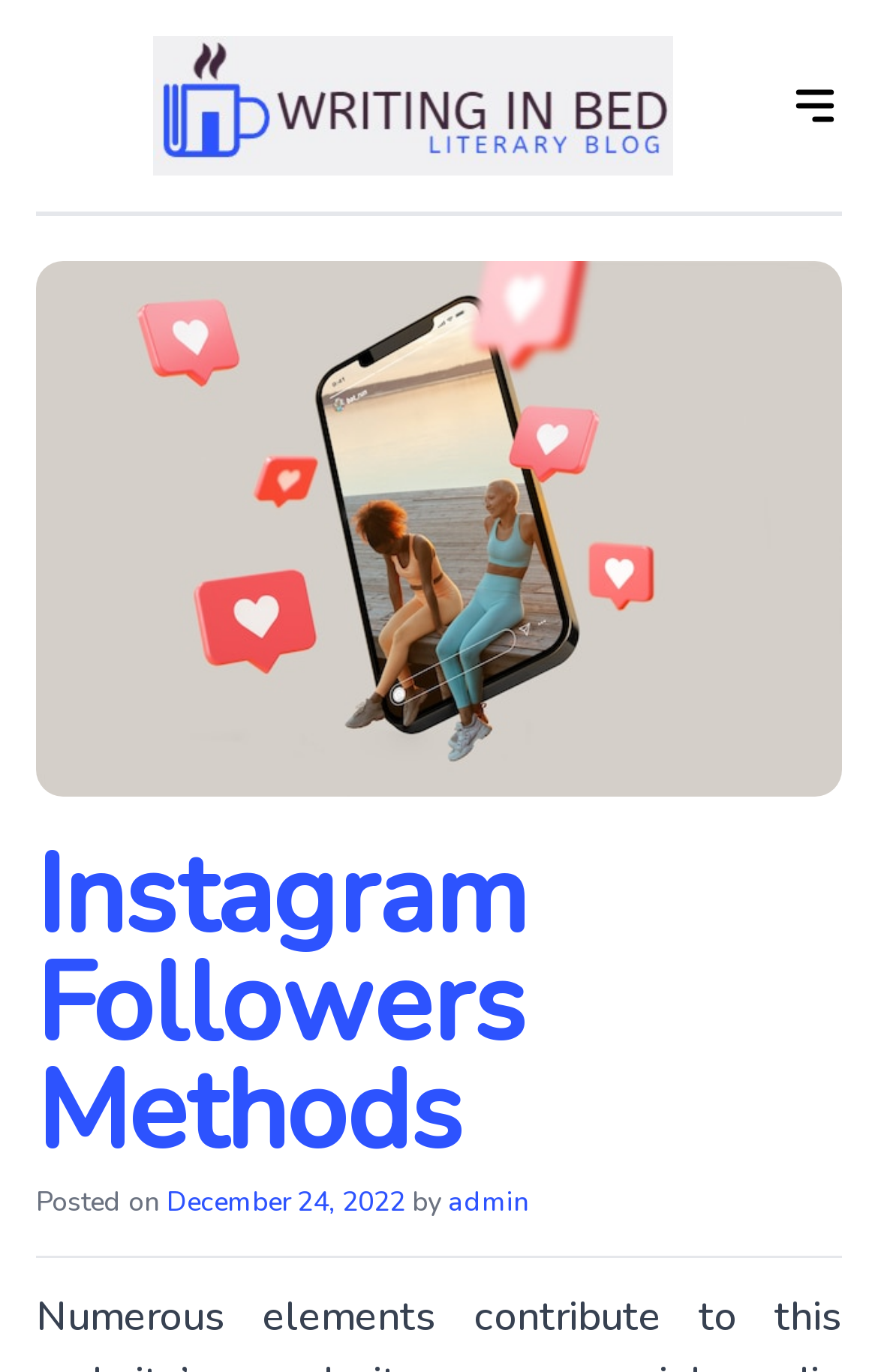What is the topic of the current article?
Refer to the image and give a detailed answer to the question.

The header 'Instagram Followers Methods' is present on the webpage, indicating that it is the topic of the current article.